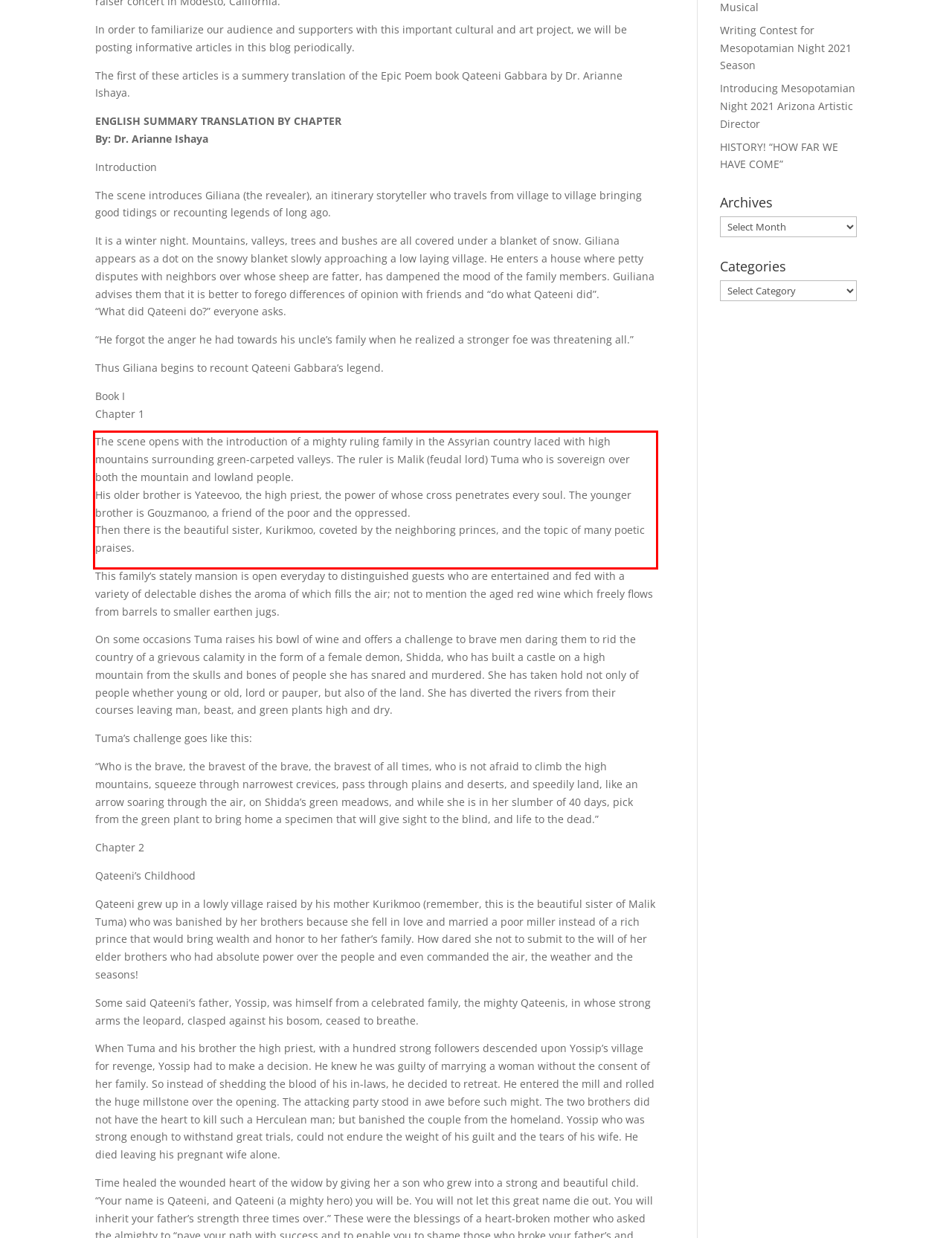Given a webpage screenshot, identify the text inside the red bounding box using OCR and extract it.

The scene opens with the introduction of a mighty ruling family in the Assyrian country laced with high mountains surrounding green-carpeted valleys. The ruler is Malik (feudal lord) Tuma who is sovereign over both the mountain and lowland people. His older brother is Yateevoo, the high priest, the power of whose cross penetrates every soul. The younger brother is Gouzmanoo, a friend of the poor and the oppressed. Then there is the beautiful sister, Kurikmoo, coveted by the neighboring princes, and the topic of many poetic praises.